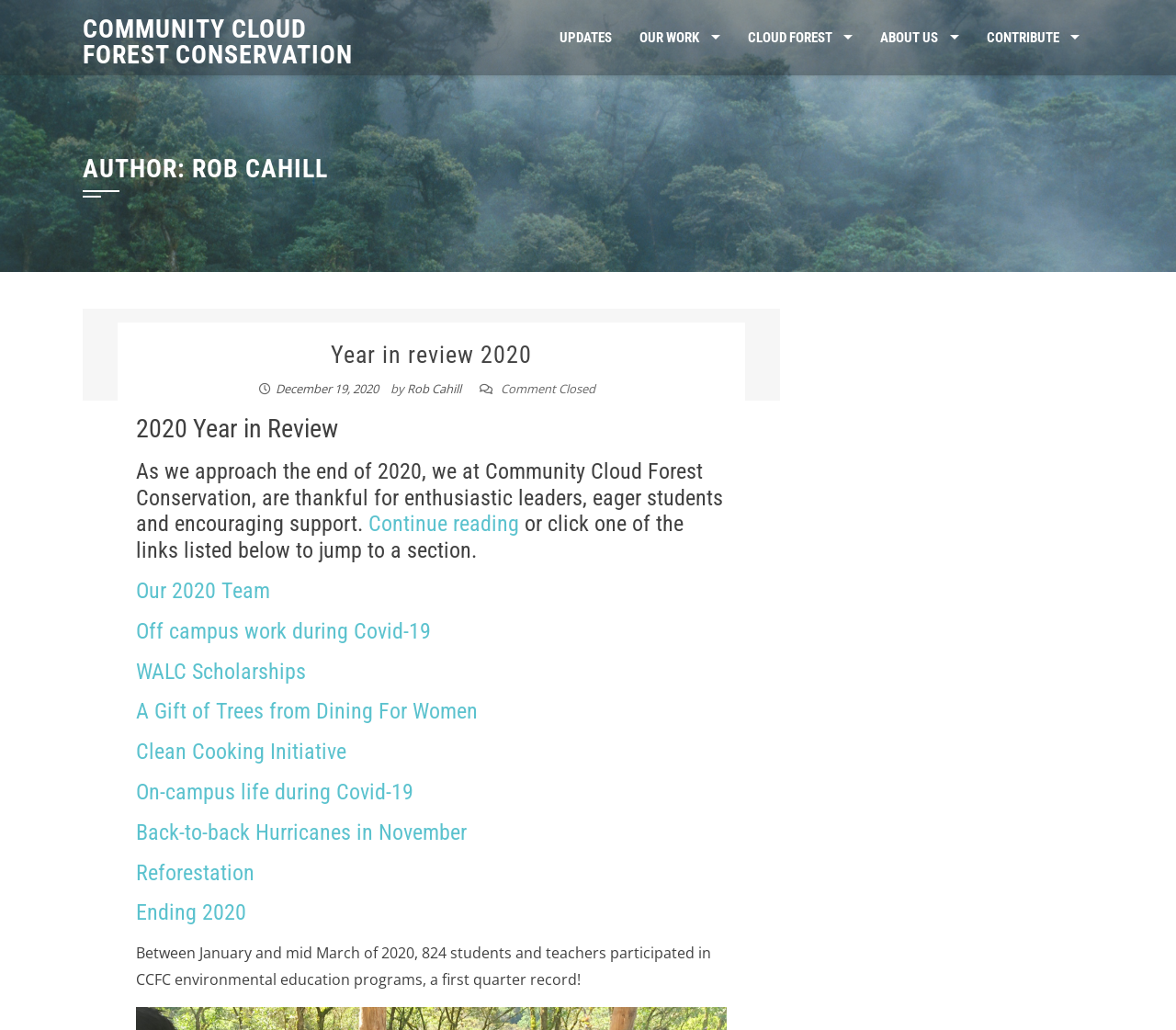Please locate and retrieve the main header text of the webpage.

AUTHOR: ROB CAHILL